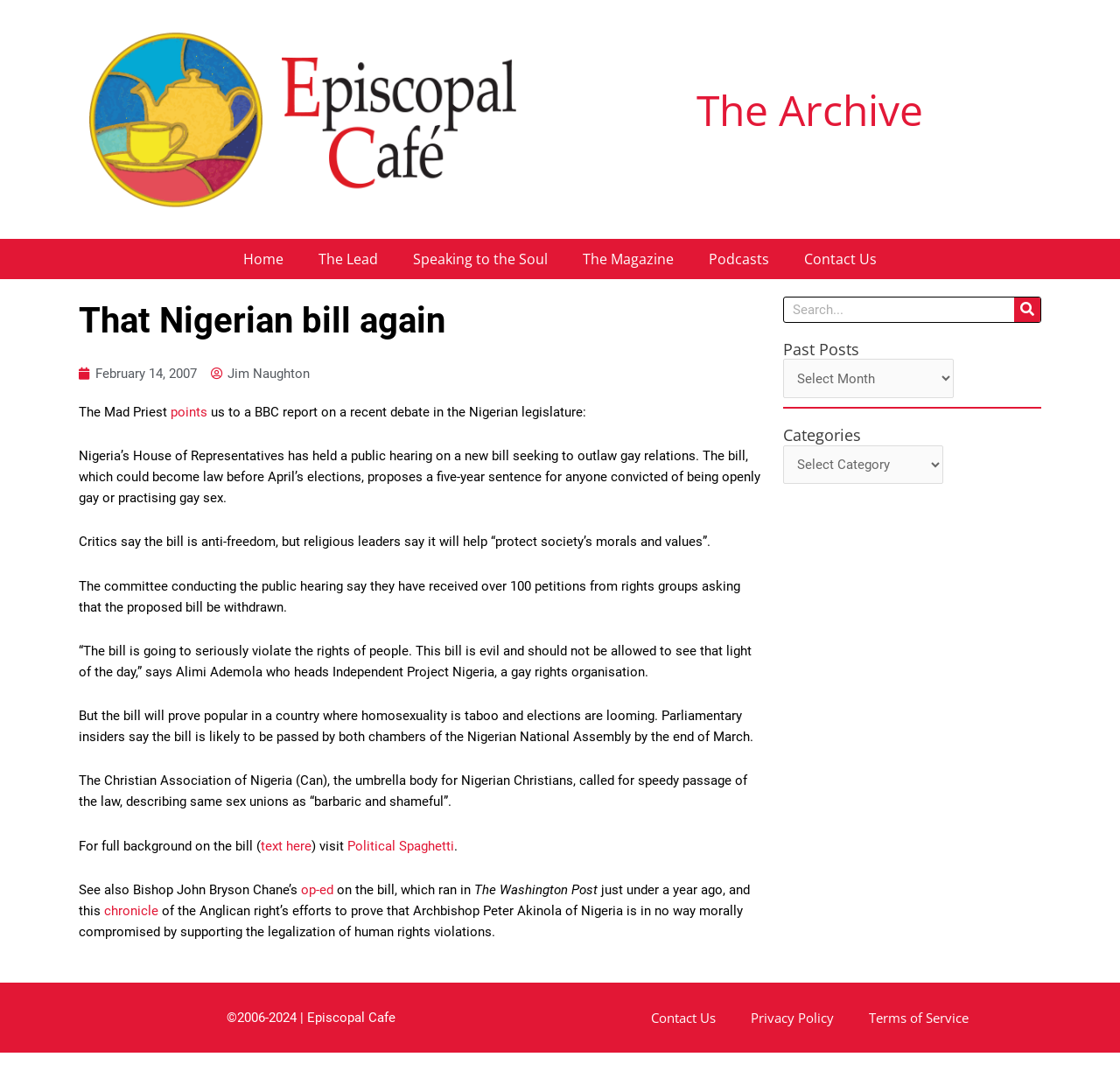Write a detailed summary of the webpage, including text, images, and layout.

The webpage is about Episcopal Cafe, a website that discusses various topics, including news and opinions. At the top, there is a heading "The Archive" and a row of links, including "Home", "The Lead", "Speaking to the Soul", "The Magazine", "Podcasts", and "Contact Us". 

Below this row, there is a heading "That Nigerian bill again" followed by a link to the date "February 14, 2007" and the author "Jim Naughton". The main content of the webpage is an article discussing a Nigerian bill that seeks to outlaw gay relations, with quotes from critics and supporters of the bill. The article also mentions the Christian Association of Nigeria's support for the bill and provides links to related articles, including an op-ed by Bishop John Bryson Chane.

To the right of the main content, there is a search box with a button and a heading "Past Posts" above a dropdown menu. Below this, there is a heading "Categories" above another dropdown menu. At the bottom of the page, there is a copyright notice "©2006-2024 | Episcopal Cafe" and links to "Contact Us", "Privacy Policy", and "Terms of Service".